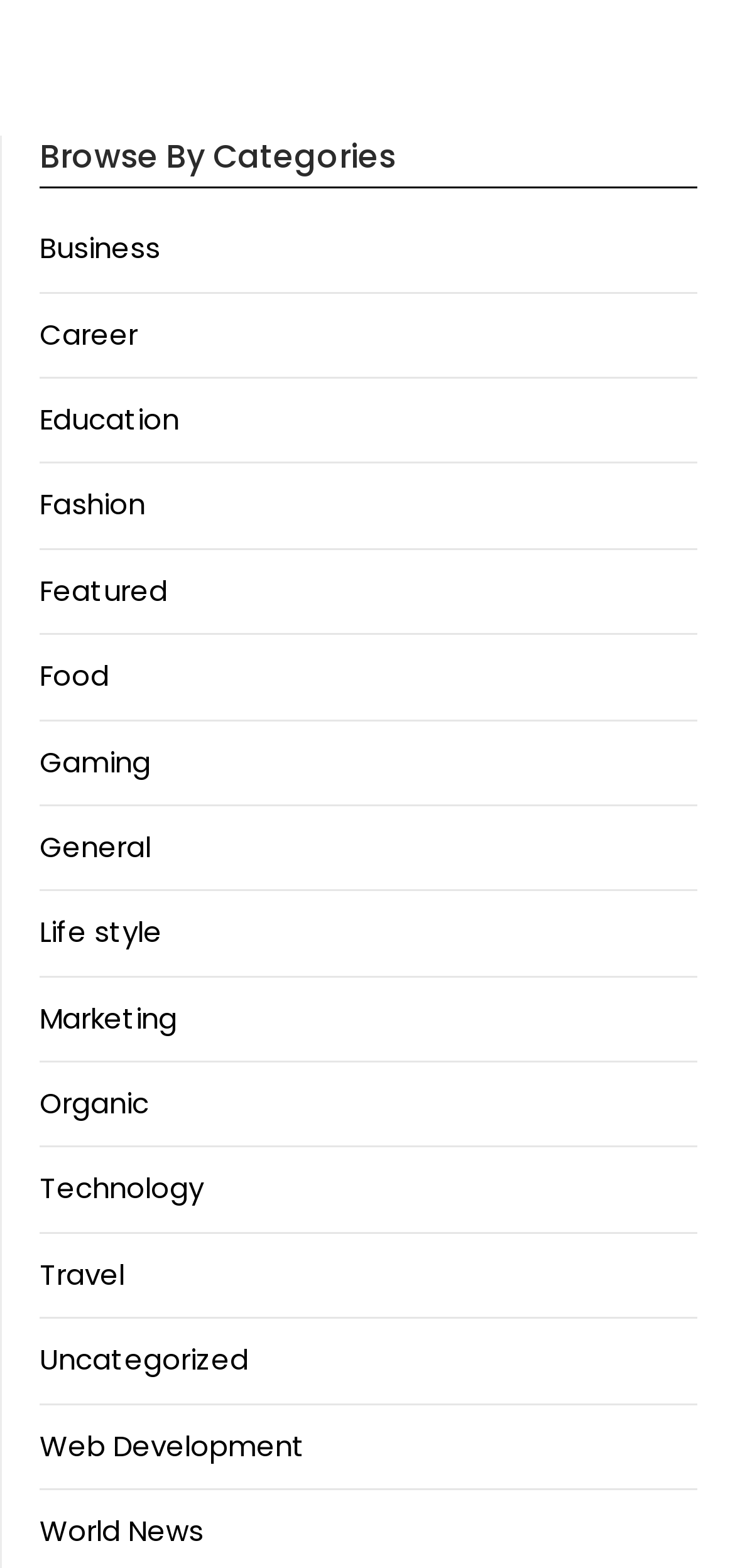Is there a category for Uncategorized articles?
Answer the question with a thorough and detailed explanation.

I looked at the links under the 'Browse By Categories' heading and found a link labeled 'Uncategorized', which indicates that there is a category for Uncategorized articles.